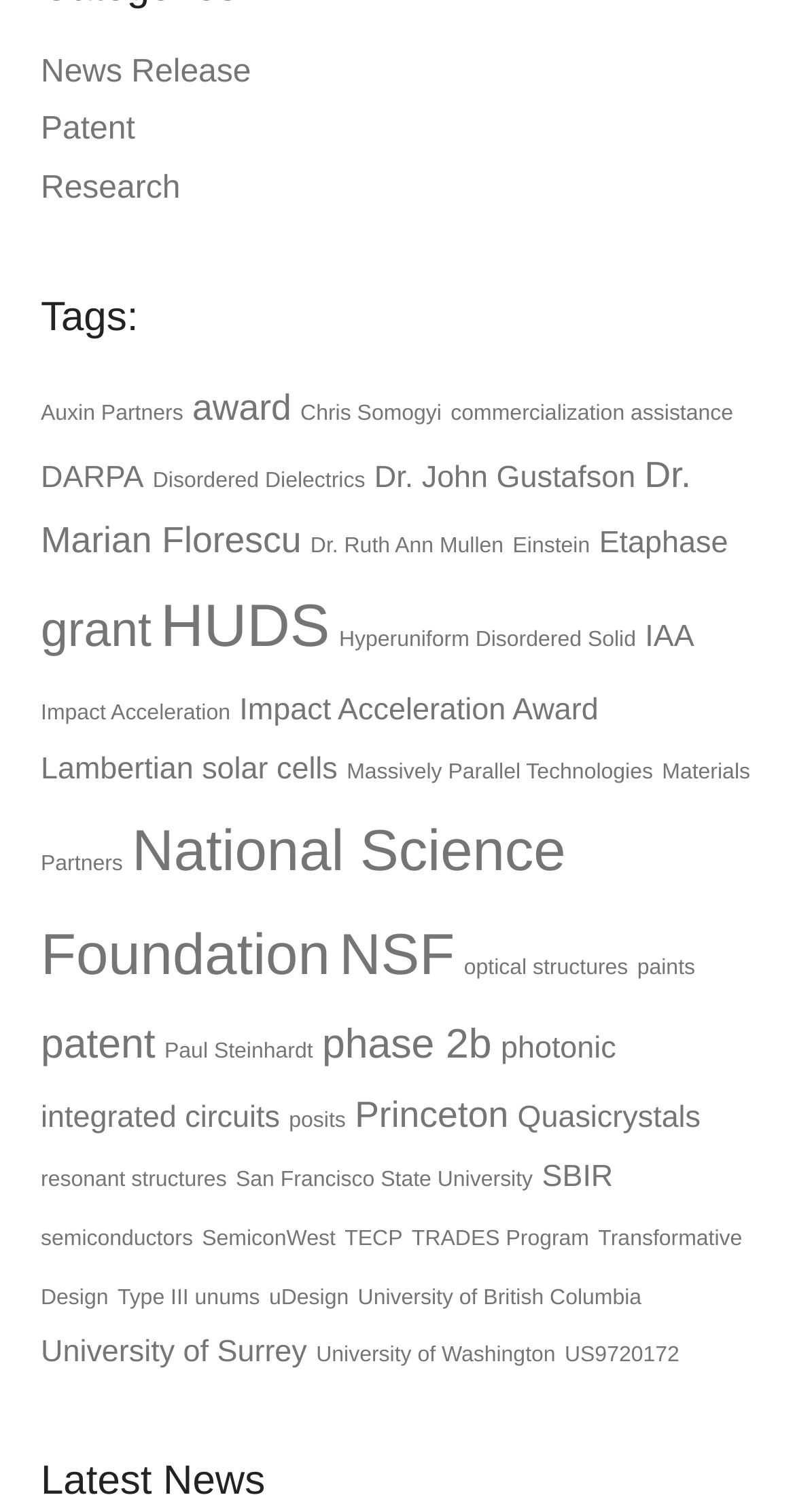Identify the bounding box coordinates of the element that should be clicked to fulfill this task: "go to home page". The coordinates should be provided as four float numbers between 0 and 1, i.e., [left, top, right, bottom].

None